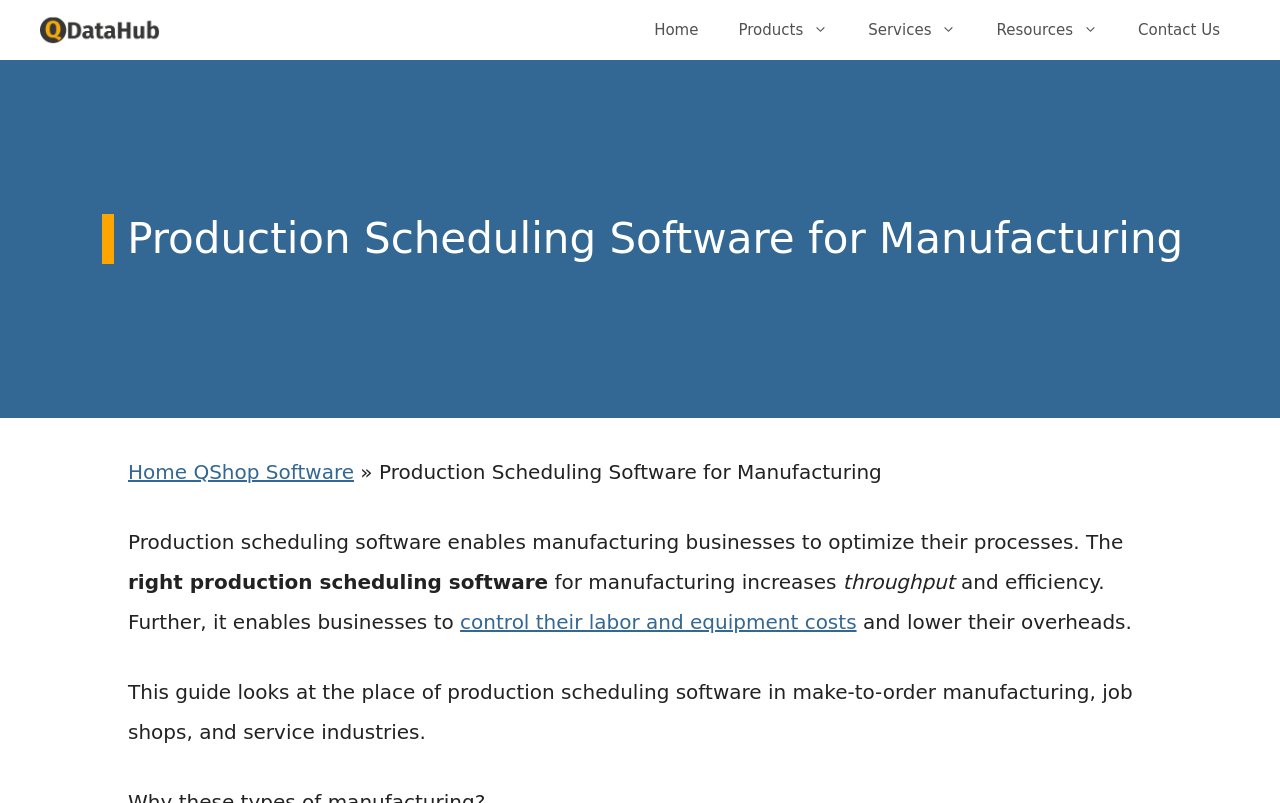What is the main topic of the webpage?
Could you give a comprehensive explanation in response to this question?

The main topic of the webpage is production scheduling software, which is clear from the heading 'Production Scheduling Software for Manufacturing' and the content that discusses the benefits and uses of production scheduling software.